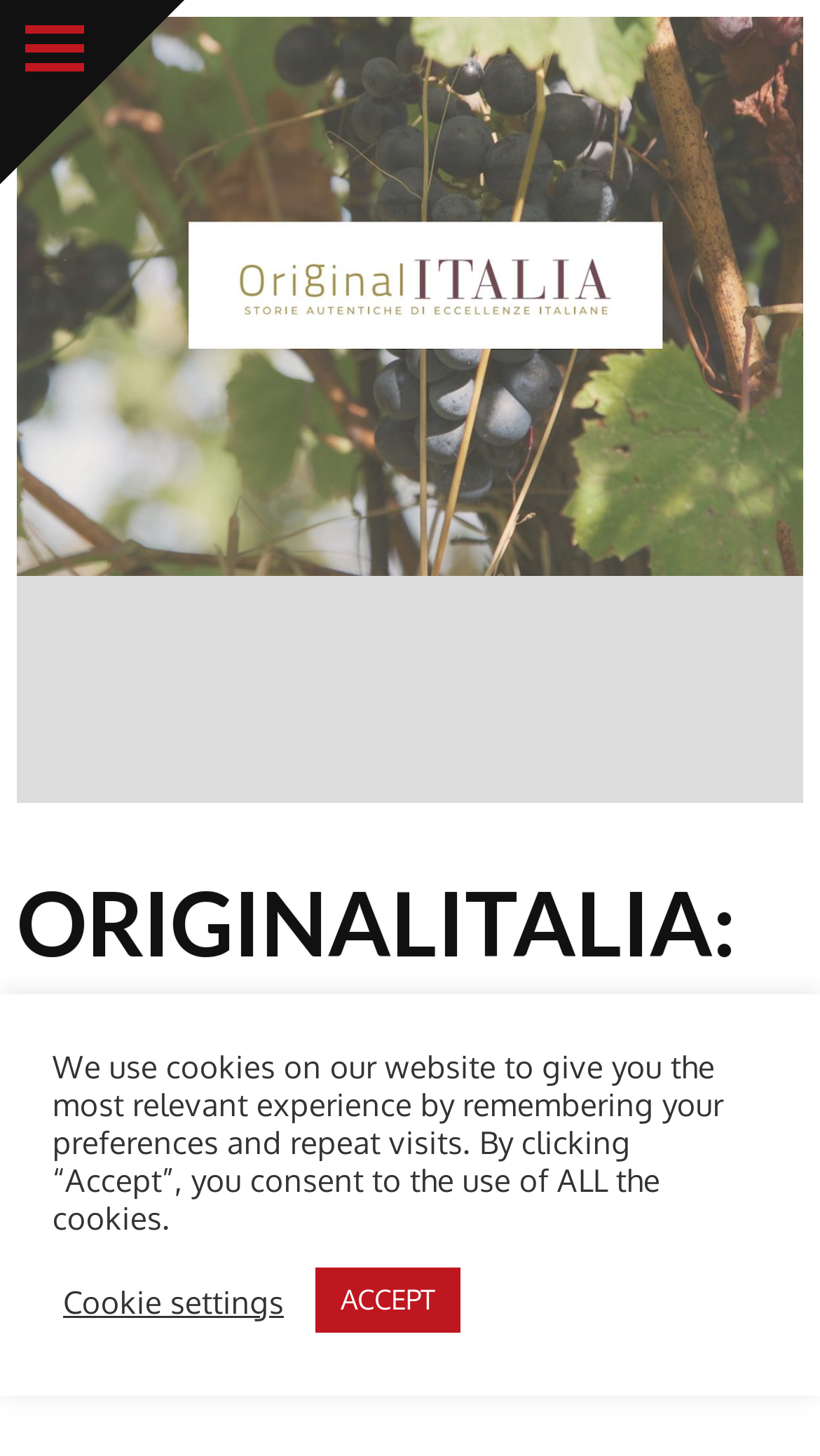Provide a one-word or one-phrase answer to the question:
What is the text above the image?

ORIGINALITALIA: WHEN MADE IN ITALY MEETS A “SLOW COMMERCE”